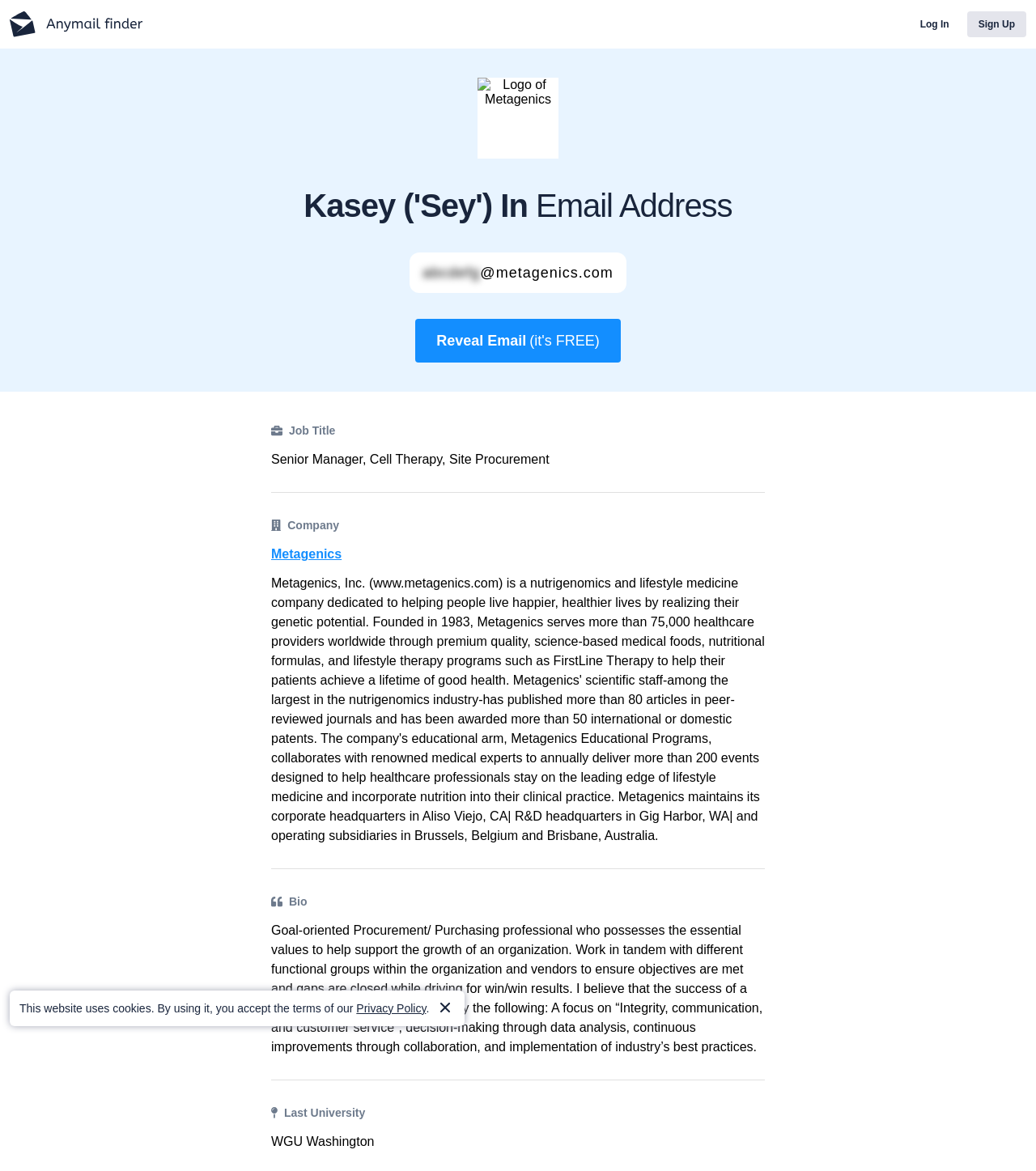What is Kasey's email address?
Using the image as a reference, answer the question in detail.

The email address is mentioned in the heading element on the webpage, which is 'abcdefg@metagenics.com'.